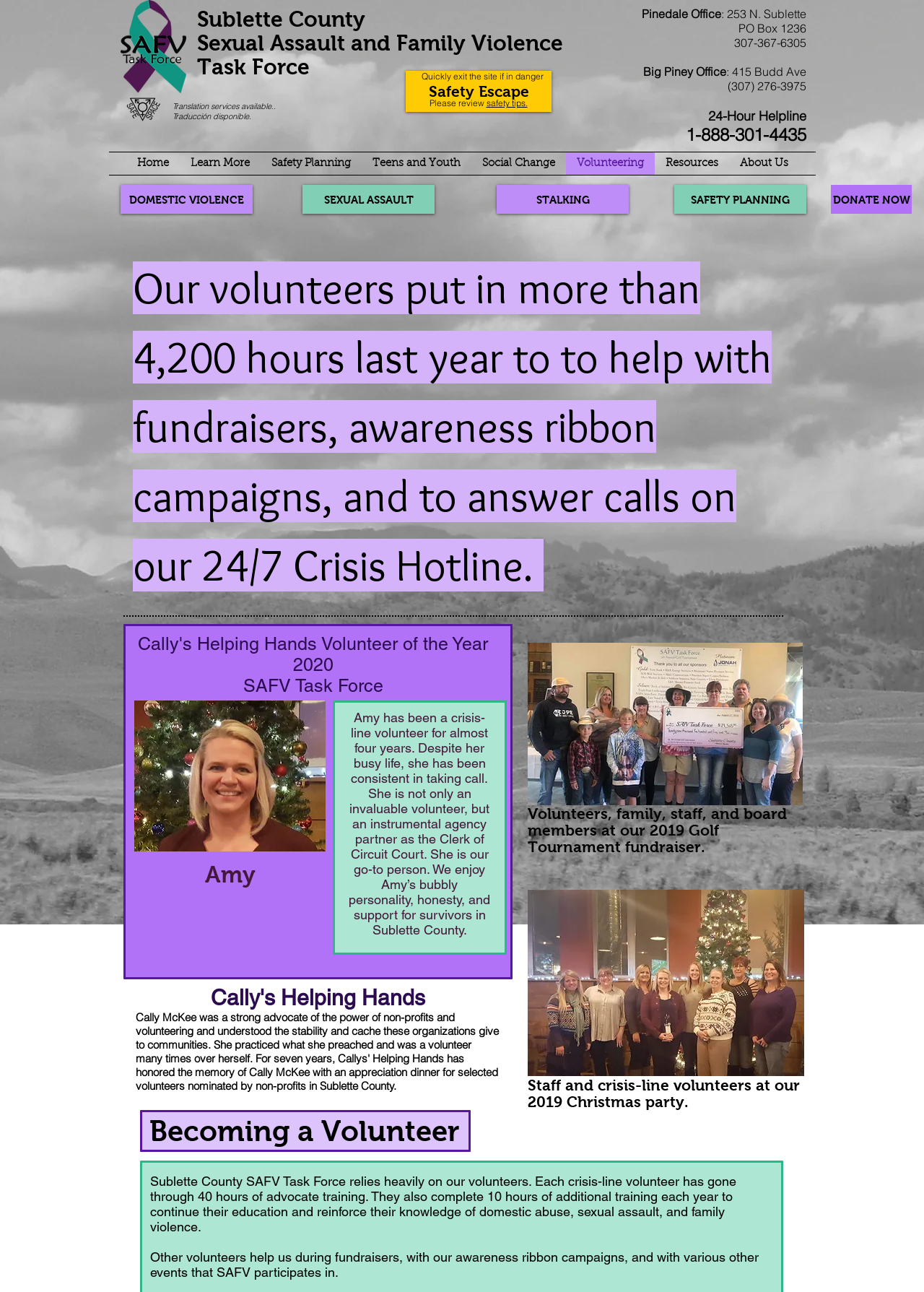Determine the bounding box coordinates of the region I should click to achieve the following instruction: "Donate Now". Ensure the bounding box coordinates are four float numbers between 0 and 1, i.e., [left, top, right, bottom].

[0.899, 0.143, 0.987, 0.165]